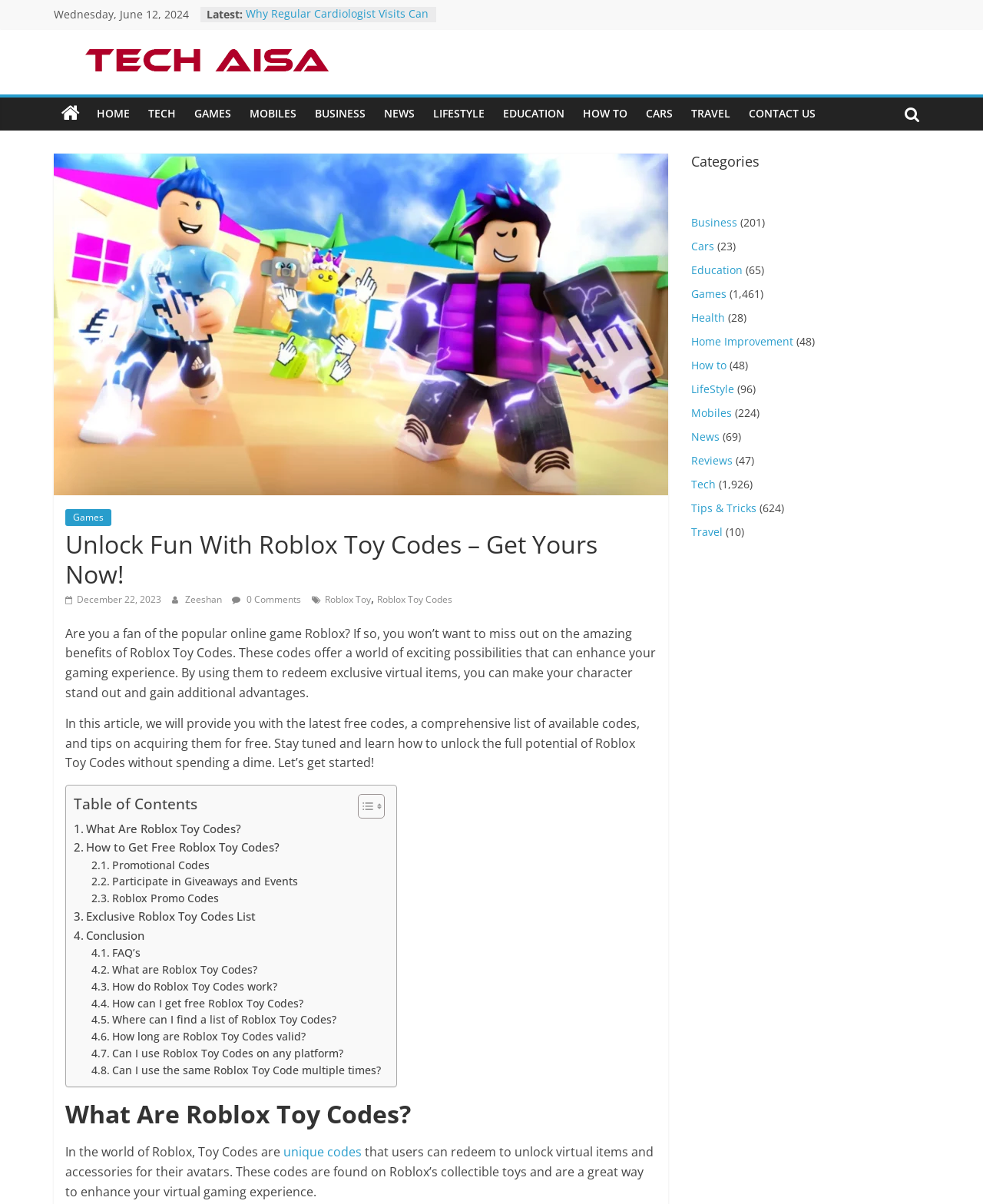Please respond to the question using a single word or phrase:
What is the website's name?

Tech Aisa